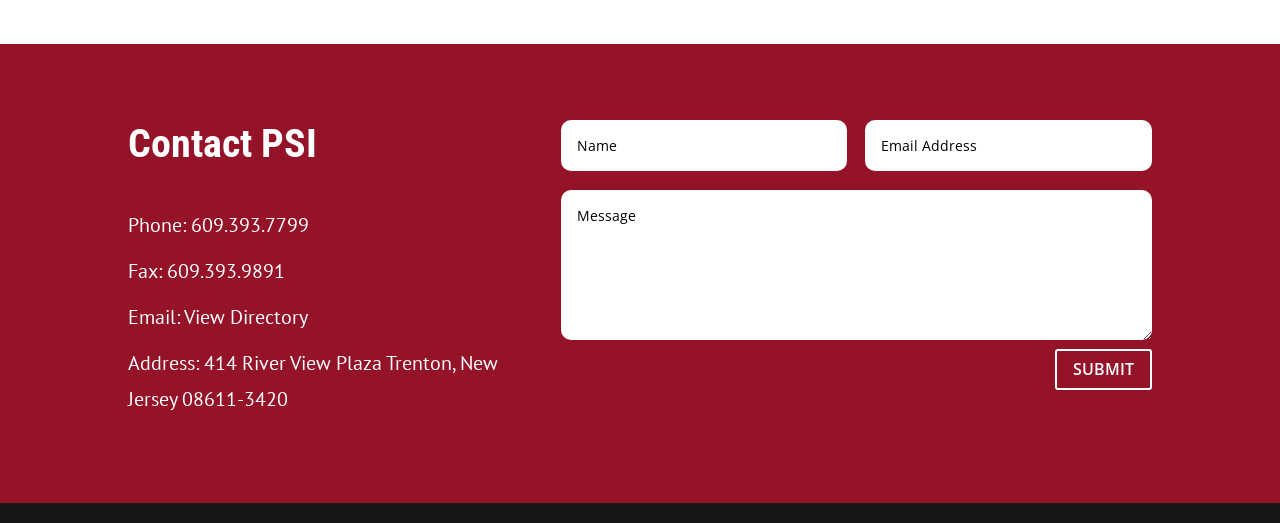For the following element description, predict the bounding box coordinates in the format (top-left x, top-left y, bottom-right x, bottom-right y). All values should be floating point numbers between 0 and 1. Description: name="et_pb_contact_email_0" placeholder="Email Address"

[0.676, 0.23, 0.9, 0.328]